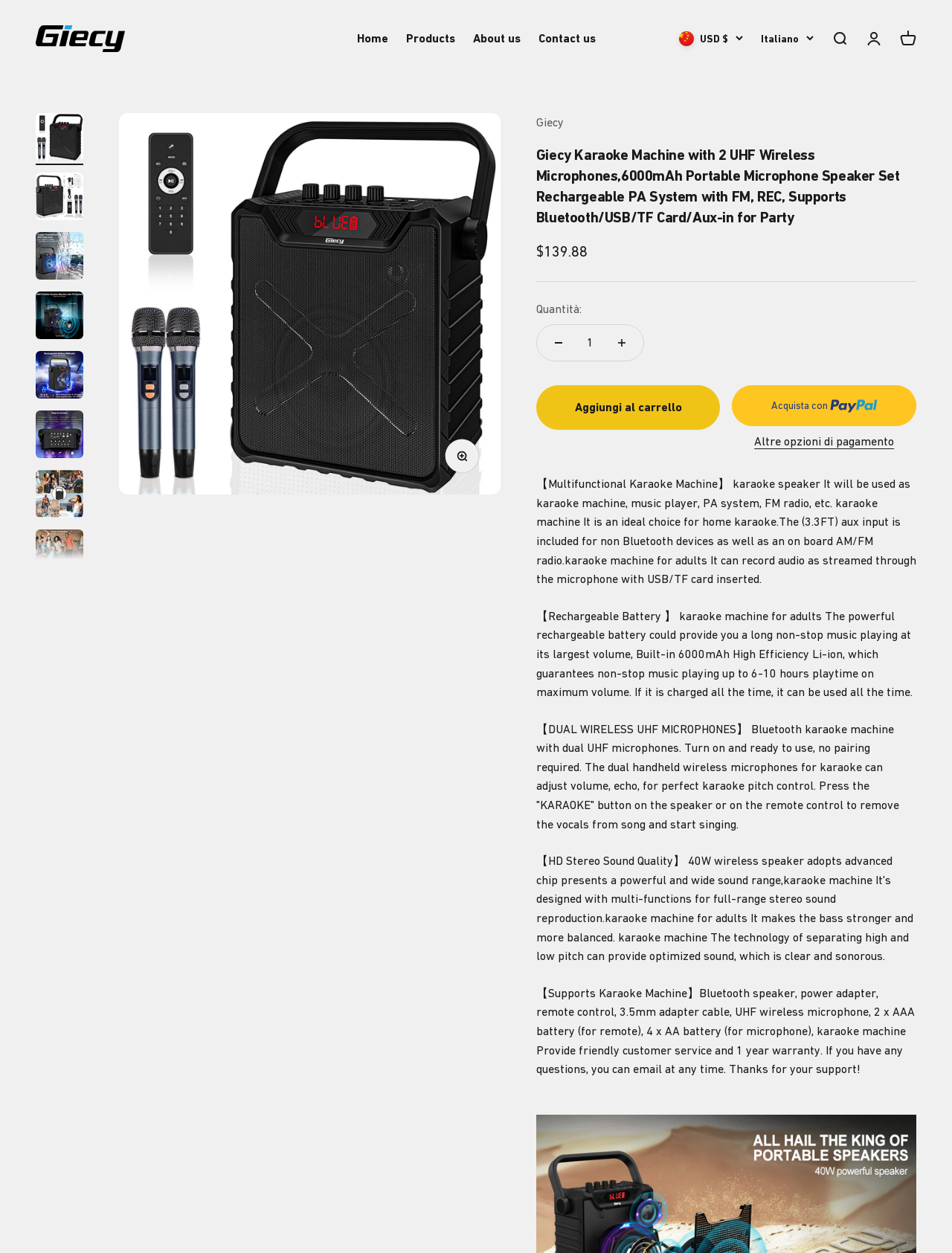Please identify the bounding box coordinates of the area I need to click to accomplish the following instruction: "Add the product to the cart".

[0.563, 0.308, 0.757, 0.343]